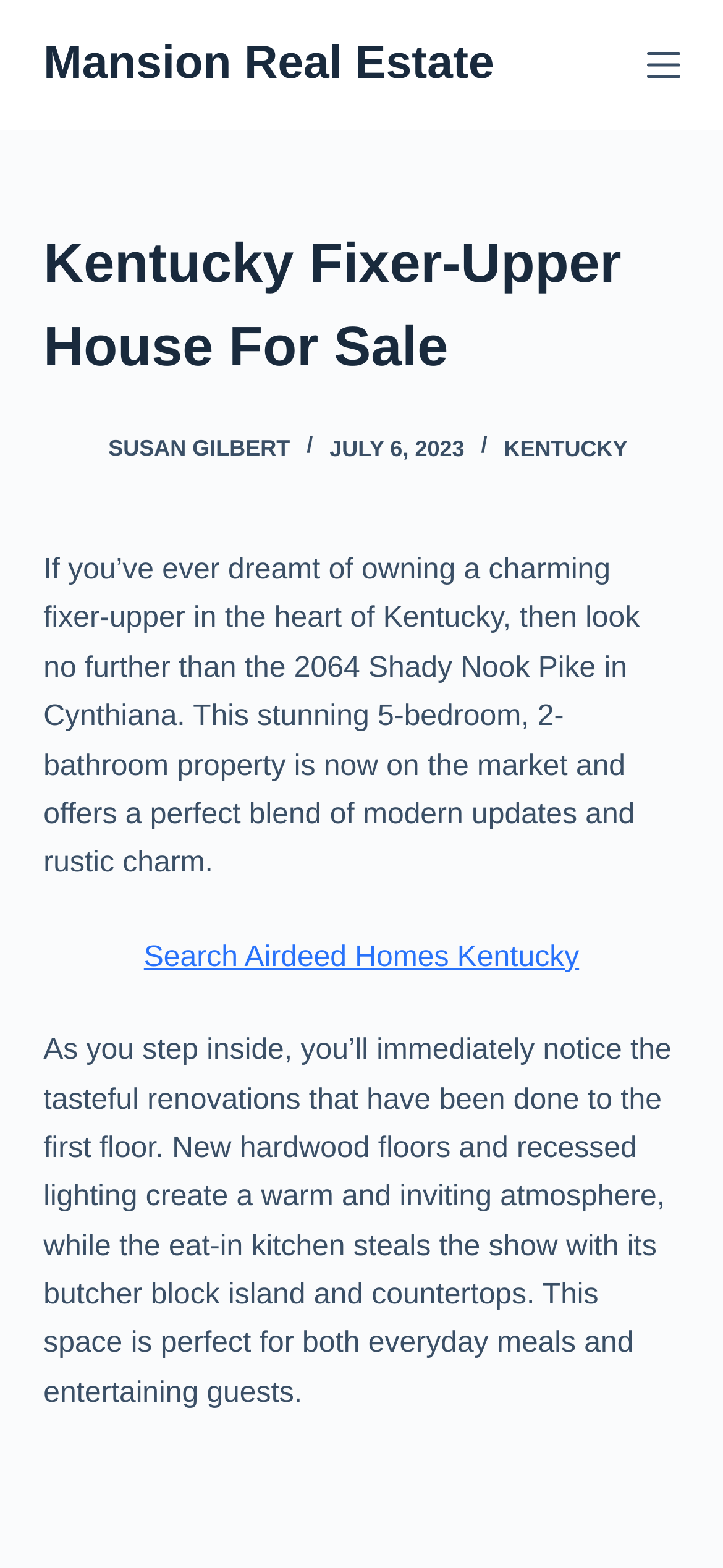What is the location of the house?
Based on the image, respond with a single word or phrase.

Cynthiana, Kentucky